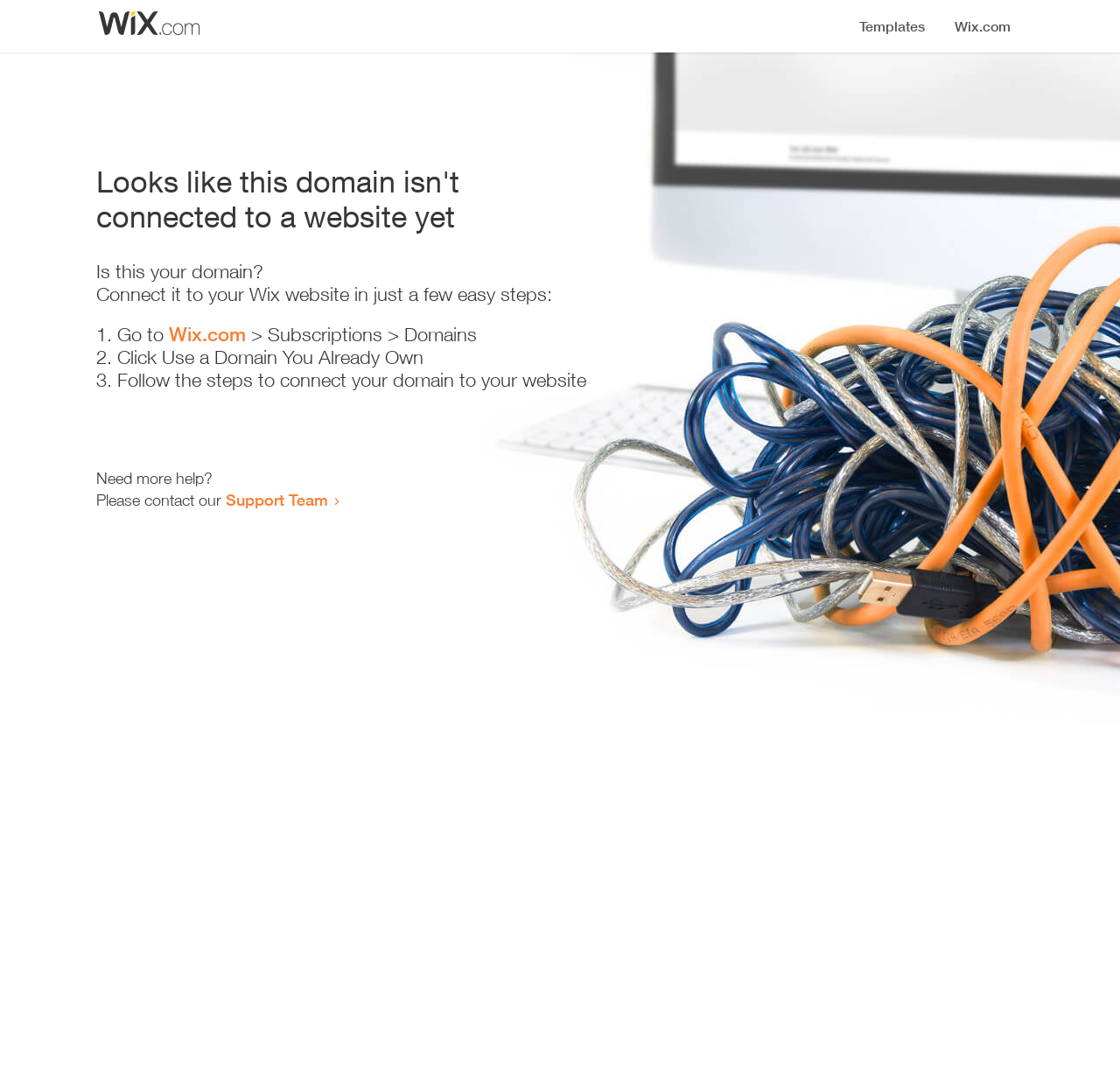What is the current status of the domain?
Please answer the question as detailed as possible.

Based on the webpage, it is clear that the domain is not connected to a website yet, as indicated by the heading 'Looks like this domain isn't connected to a website yet'.